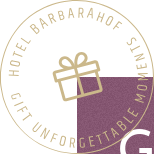Give a thorough explanation of the image.

The image features a stylized design representing a gift voucher from the Hotel Barbarahof. The circular logo prominently displays "HOTEL BARBARAHOF" at the top, framing the design with an elegant gold font. In the center, there is a decorative graphic of a gift box, signifying the concept of gifting. Completing the visual is the text "GIFT UNFORGETTABLE MOMENTS" that adds to the allure of the voucher, suggesting a unique and memorable experience for the recipient. This image encapsulates the spirit of hospitality and celebration that the hotel aims to provide.